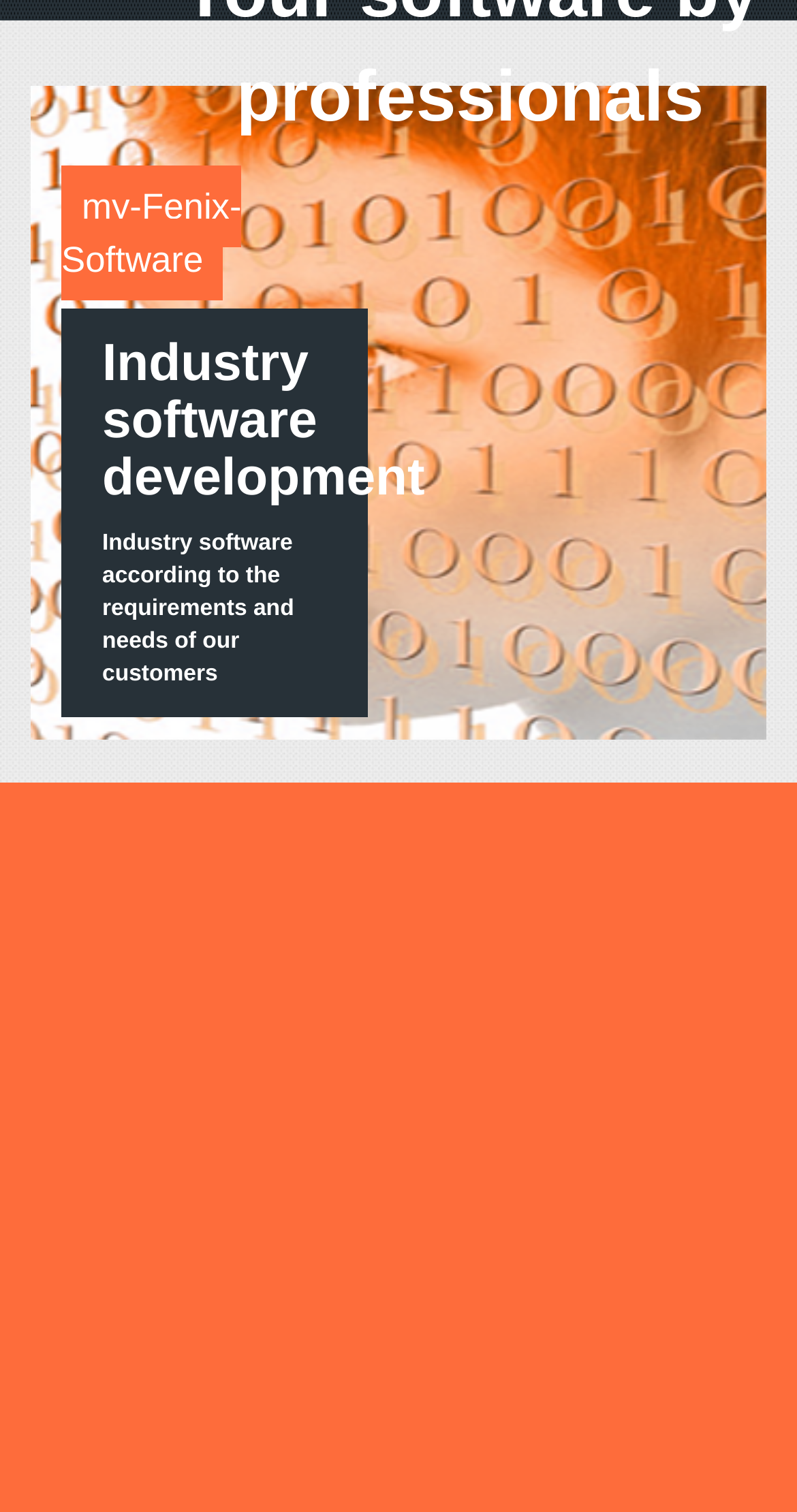Determine the bounding box for the HTML element described here: "my-Fenix-Software". The coordinates should be given as [left, top, right, bottom] with each number being a float between 0 and 1.

[0.077, 0.109, 0.303, 0.198]